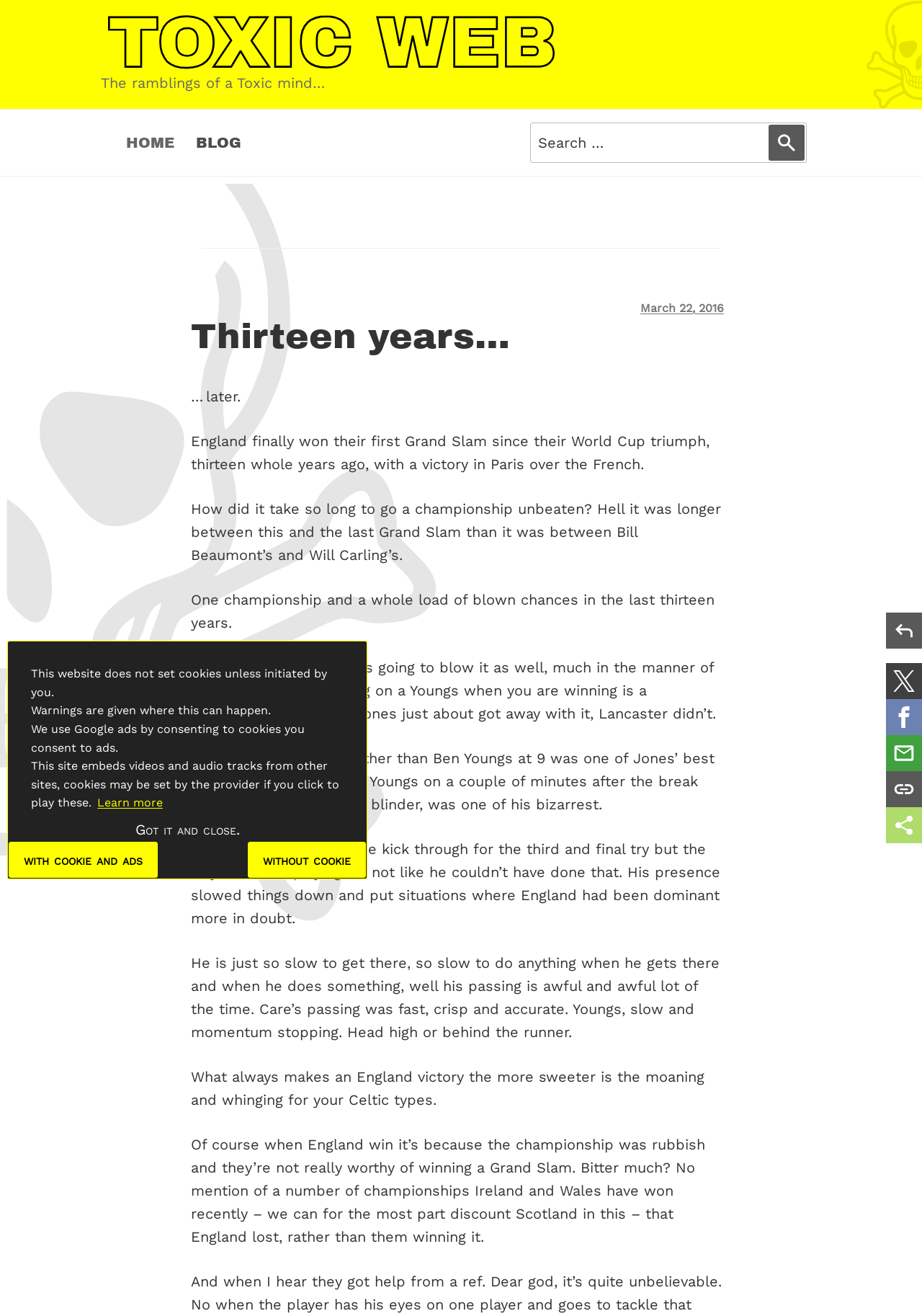How many links are in the top menu? From the image, respond with a single word or brief phrase.

3